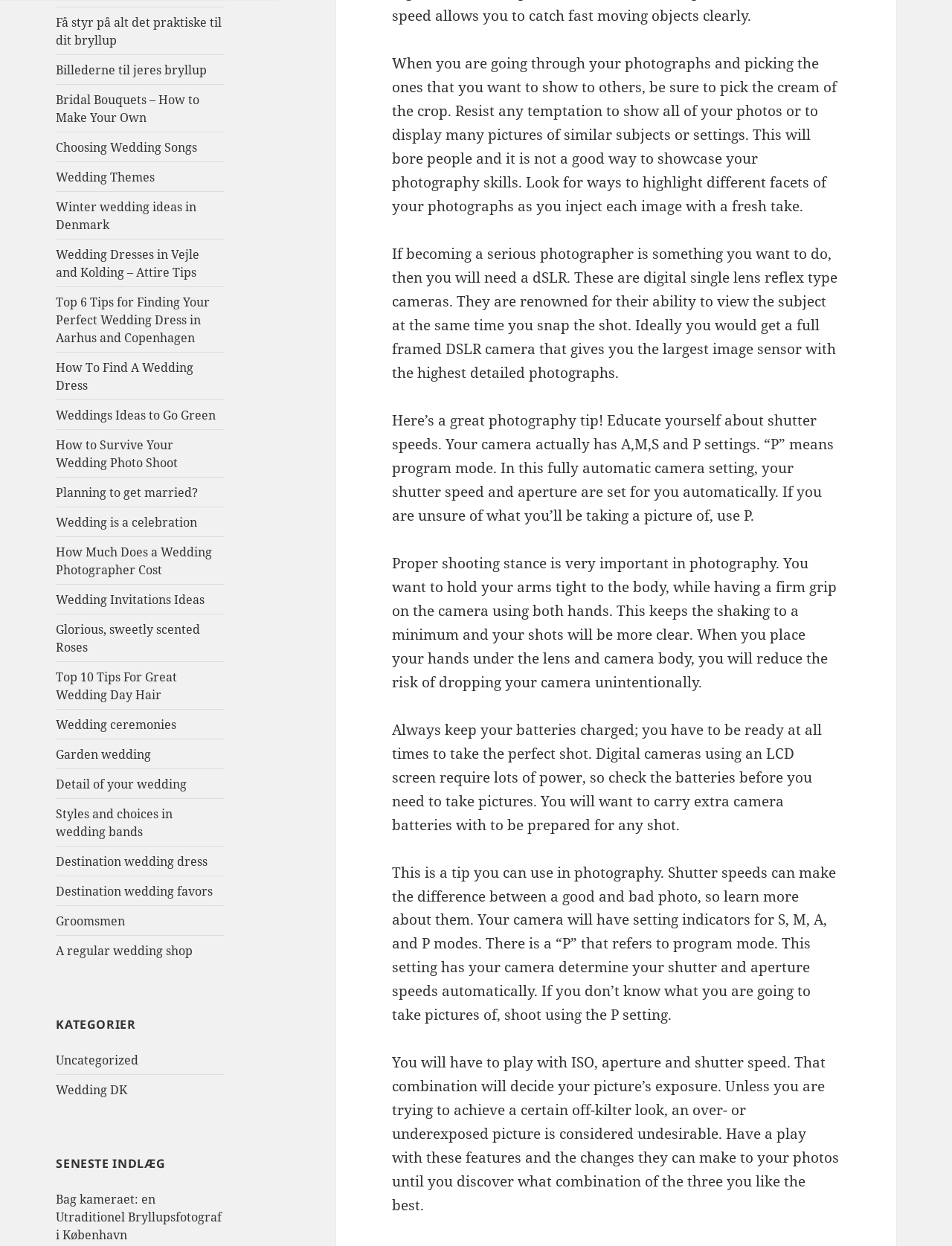Answer the question using only a single word or phrase: 
What is the purpose of the links on the webpage?

Provide wedding resources